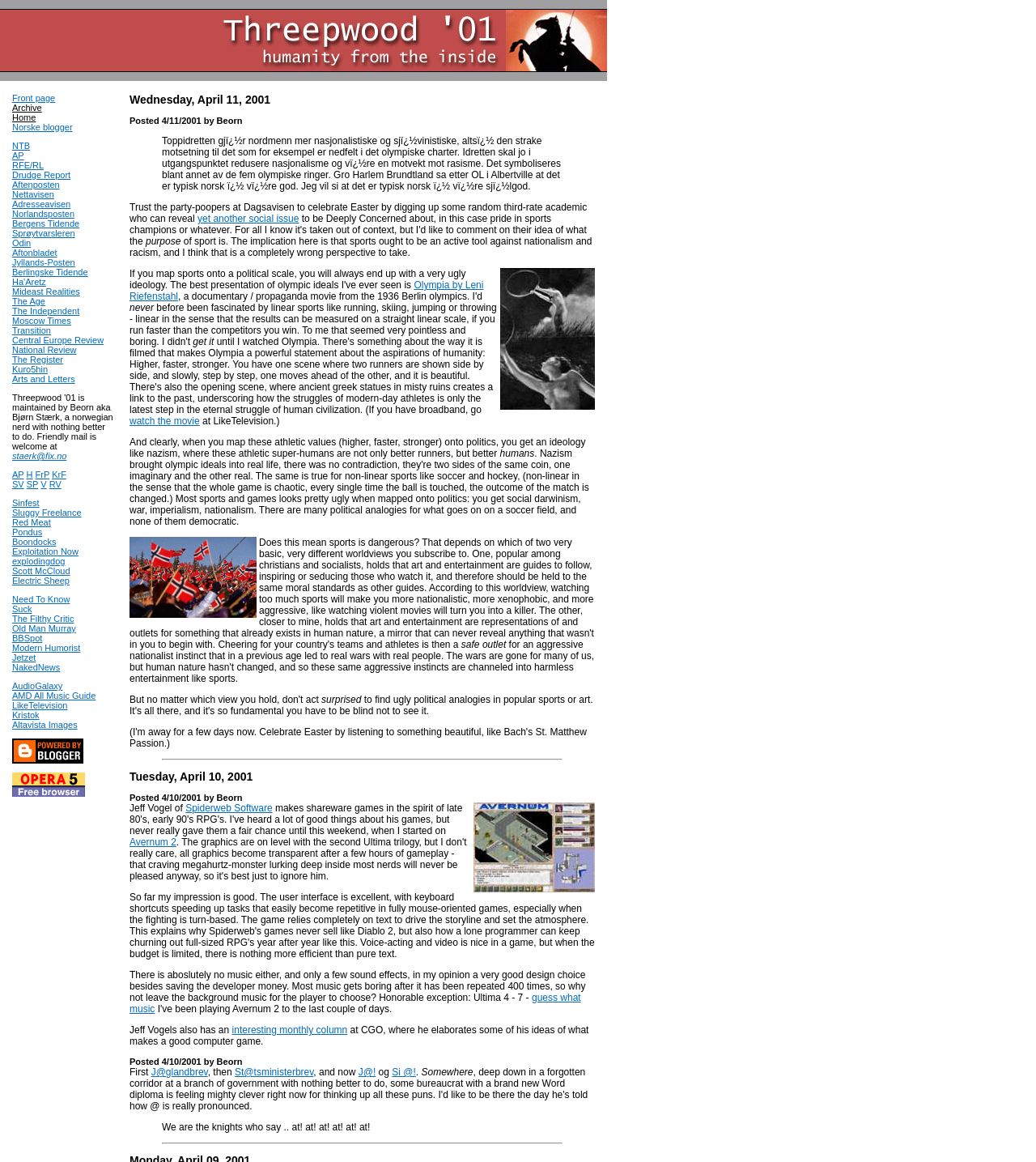Please provide a one-word or phrase answer to the question: 
What is the website mentioned at the end of the blog post?

LikeTelevision